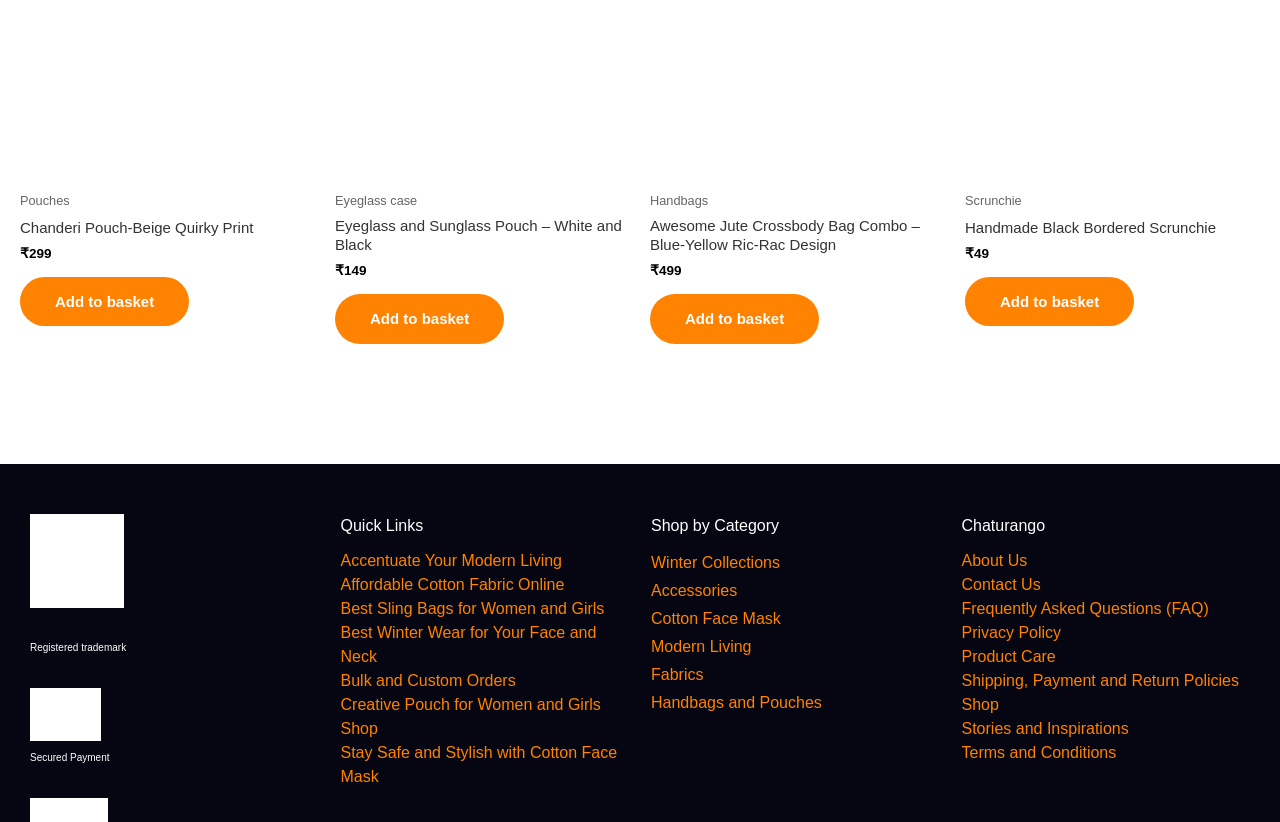Give a concise answer using only one word or phrase for this question:
How much does the Eyeglass and Sunglass Pouch cost?

₹149